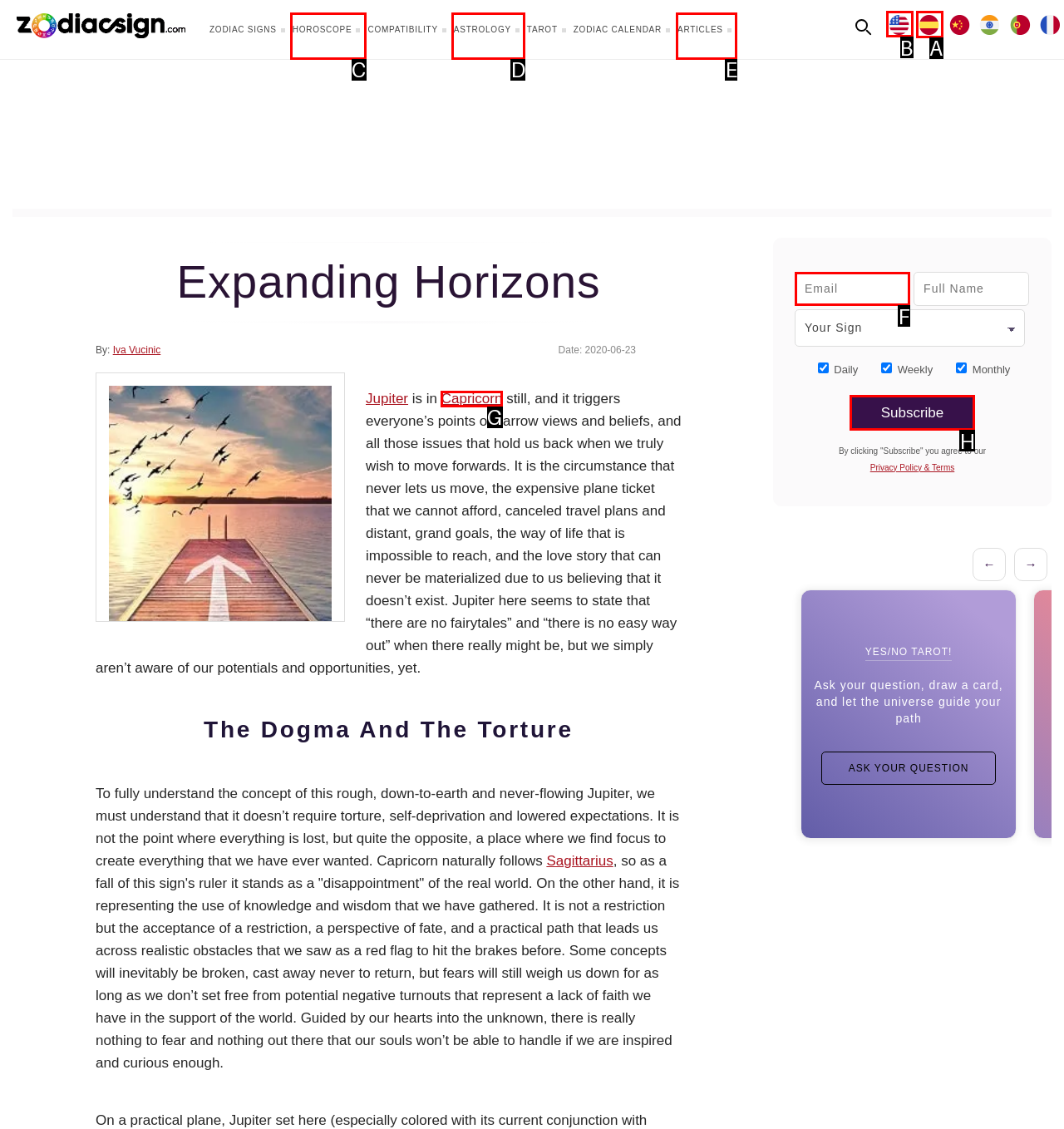Choose the UI element to click on to achieve this task: Read the article in English. Reply with the letter representing the selected element.

B